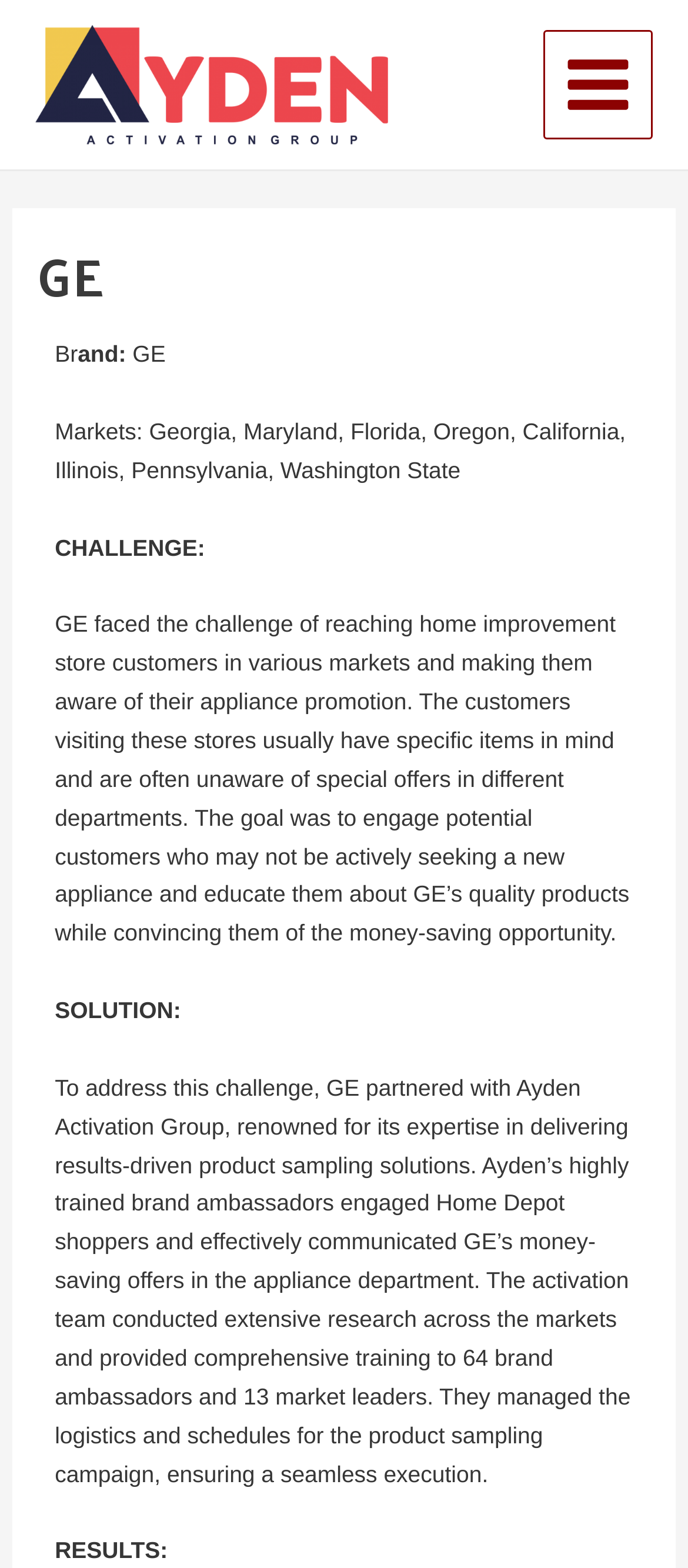From the image, can you give a detailed response to the question below:
How many brand ambassadors were trained?

The number of brand ambassadors trained can be found in the StaticText element that describes the solution implemented by Ayden Activation Group. According to the text, 64 brand ambassadors and 13 market leaders were trained.